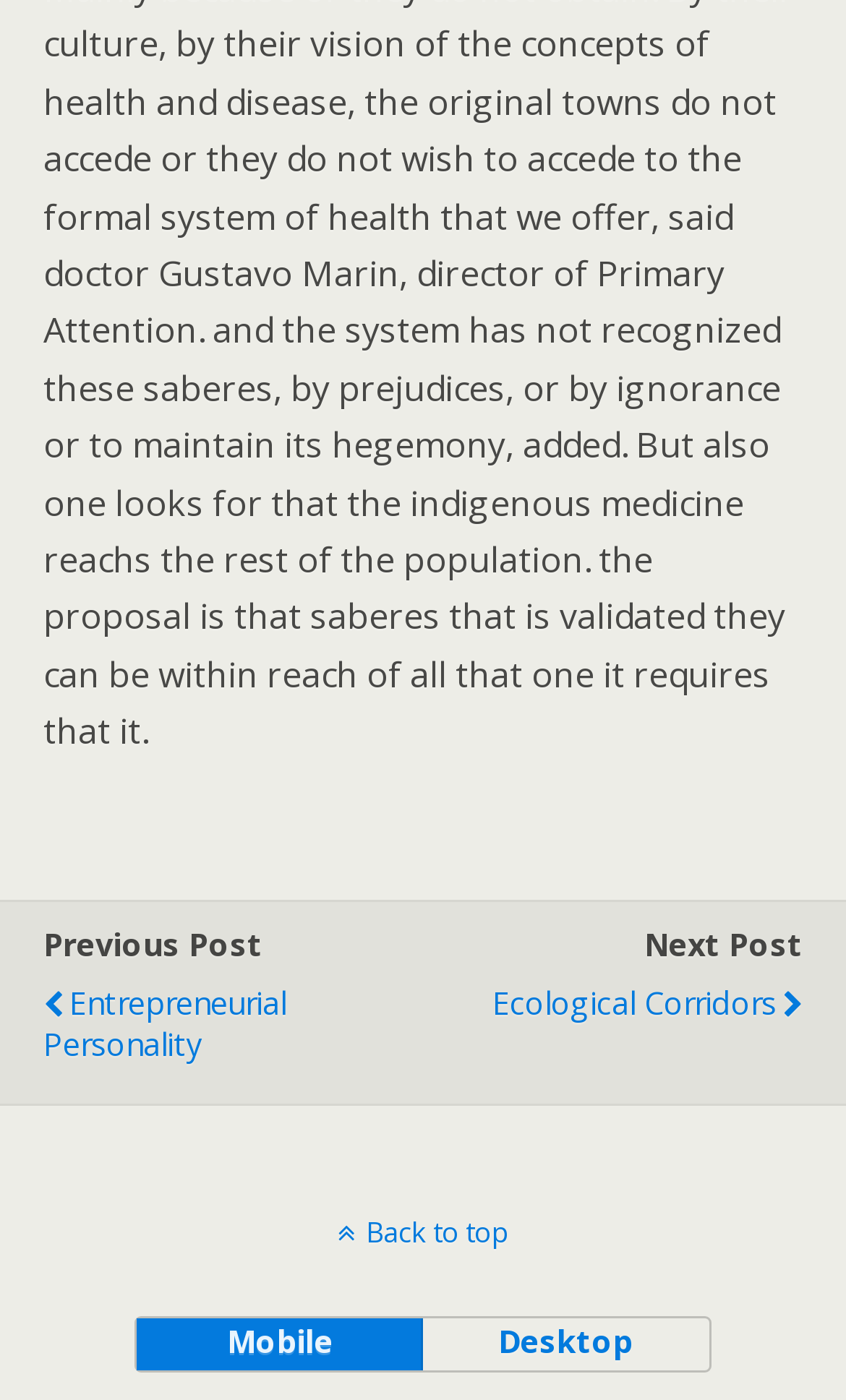Provide a brief response in the form of a single word or phrase:
What is the text of the first link?

Entrepreneurial Personality